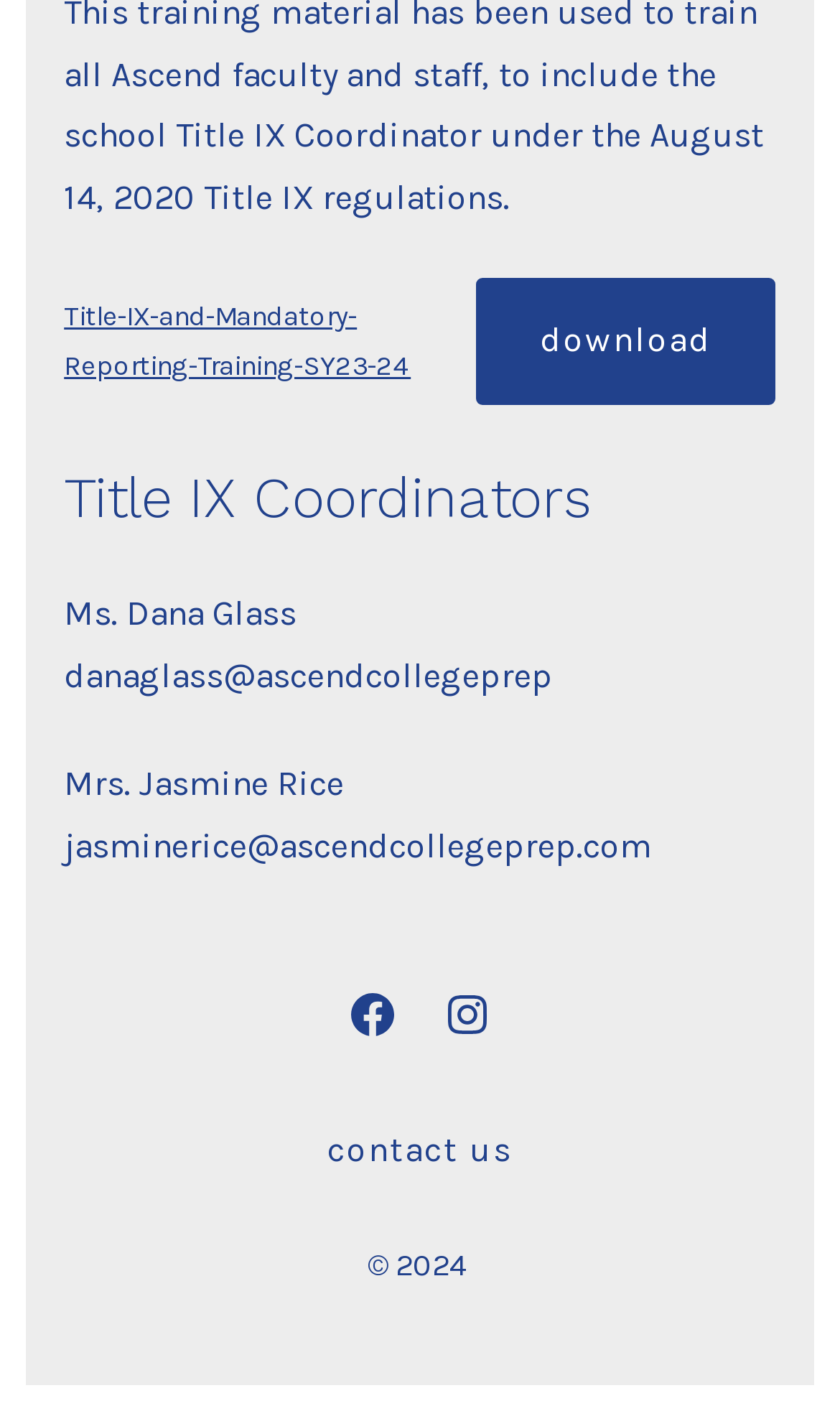Refer to the image and offer a detailed explanation in response to the question: What is the purpose of the 'download' link?

I found the answer by looking at the link element with the text 'download', which is described by an element with the ID 'wp-block-file--media-a4692c03-e18e-4390-847b-b1070e12552d', suggesting that it is a file download link.